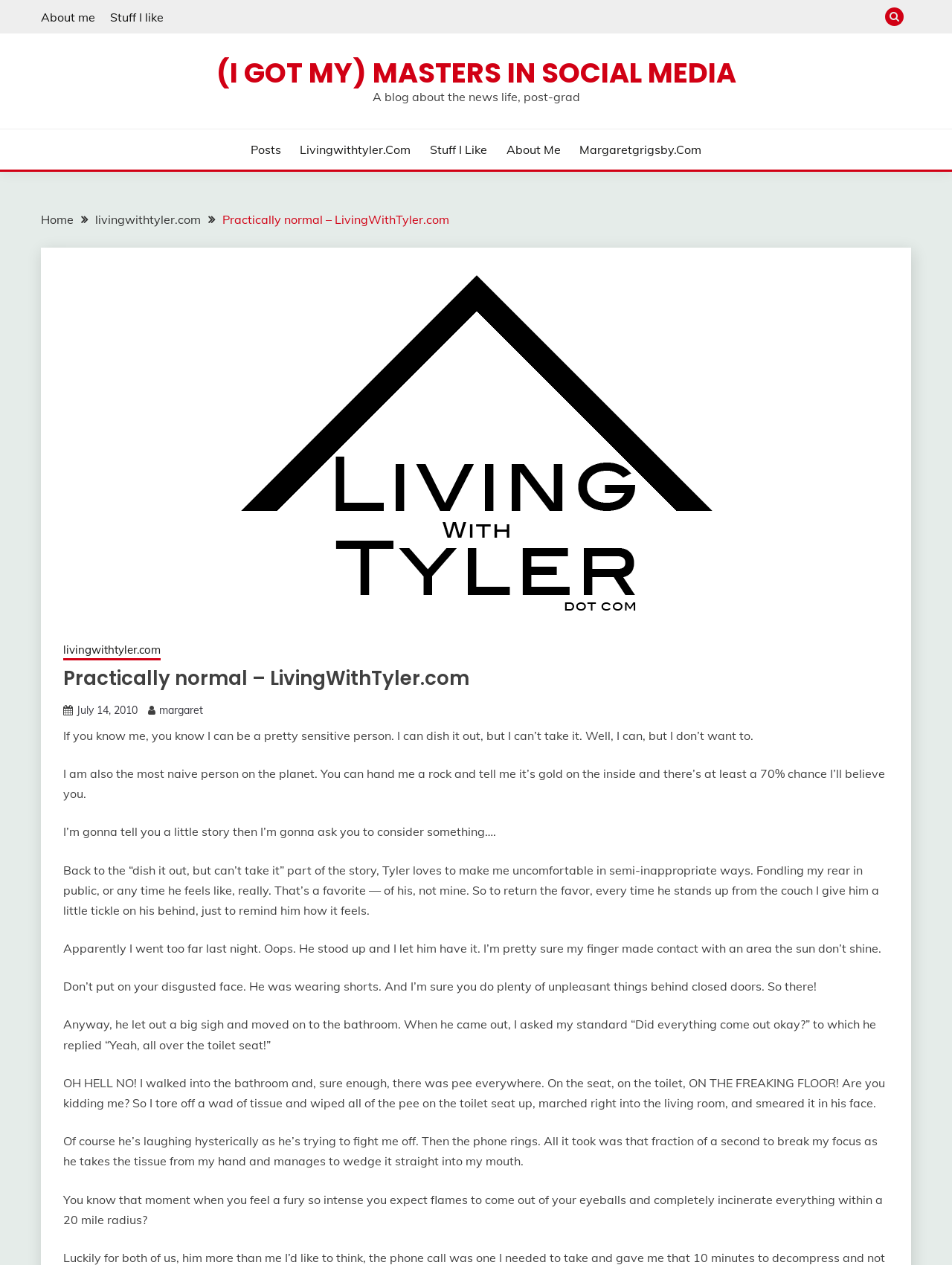Look at the image and write a detailed answer to the question: 
What did the author do to Tyler after he stood up from the couch?

The author describes an incident where they gave Tyler a tickle on his behind as a way to return the favor after Tyler fondled their rear in public.